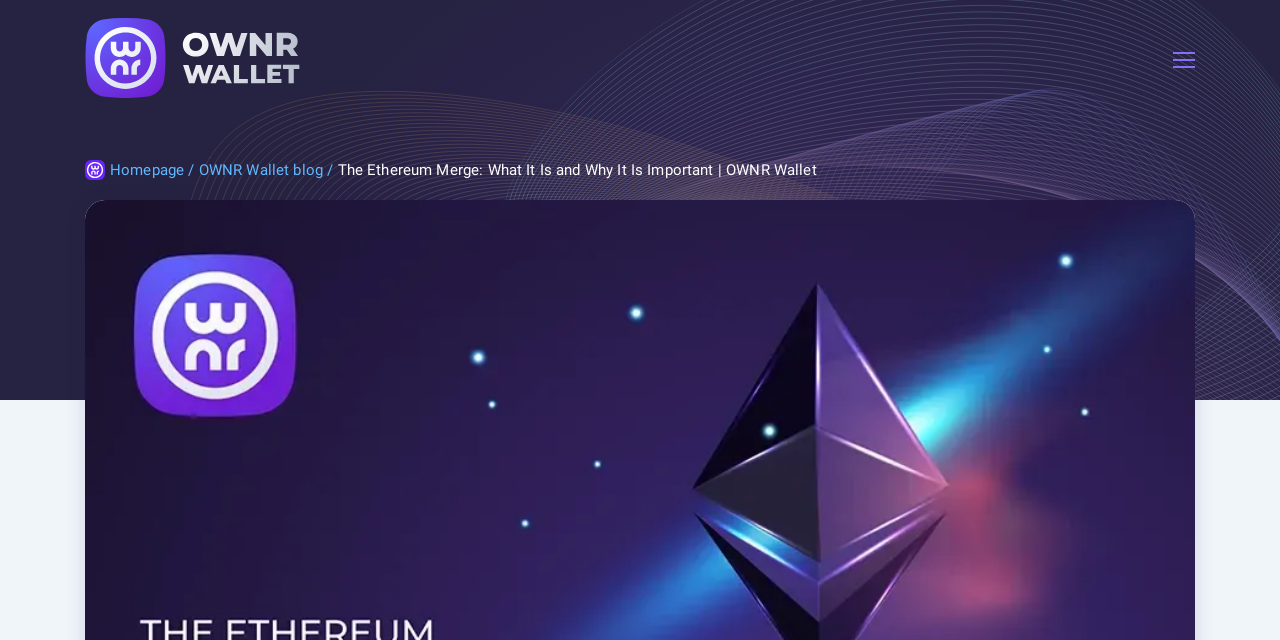Find the bounding box of the UI element described as: "aria-label="burger button"". The bounding box coordinates should be given as four float values between 0 and 1, i.e., [left, top, right, bottom].

[0.916, 0.078, 0.934, 0.109]